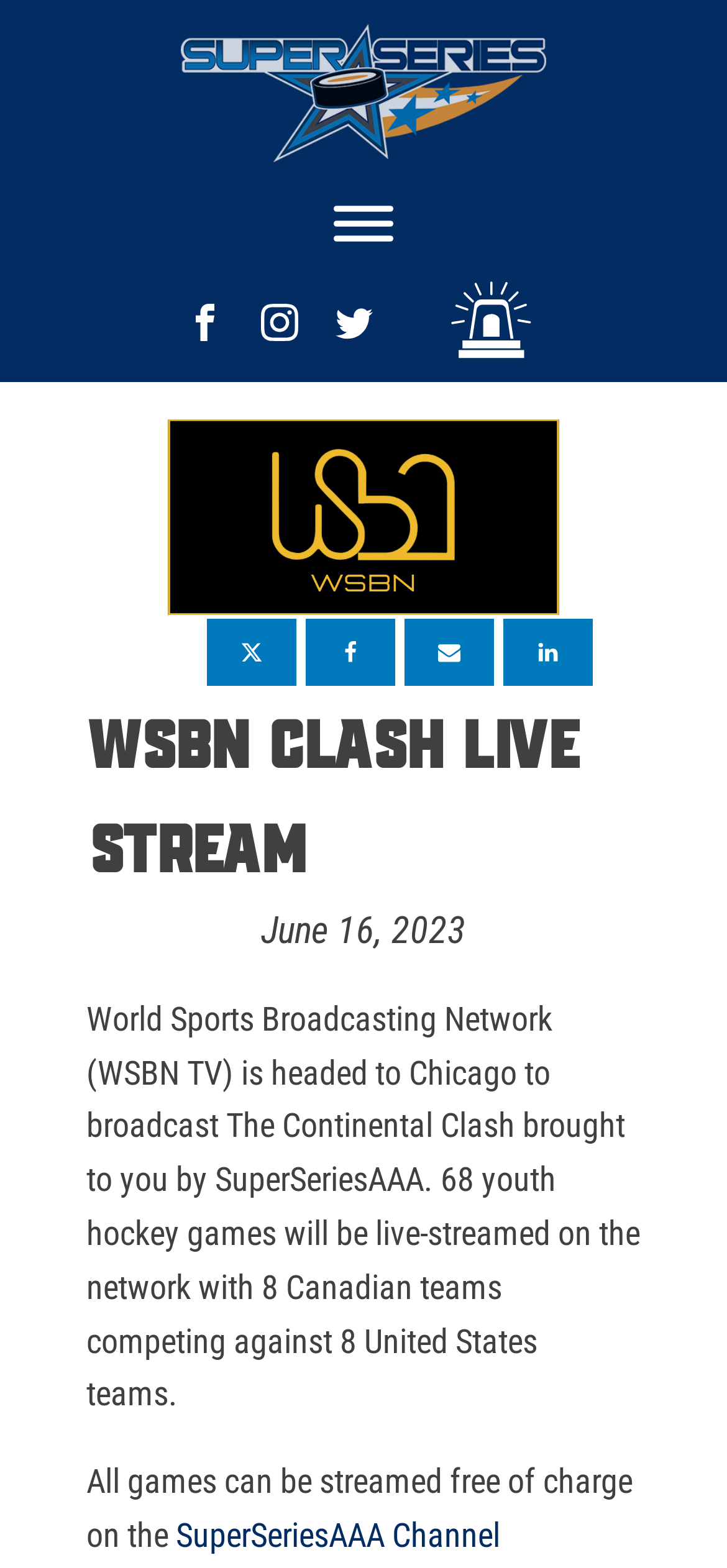Can you find the bounding box coordinates for the element that needs to be clicked to execute this instruction: "Click the Toggle Menu button"? The coordinates should be given as four float numbers between 0 and 1, i.e., [left, top, right, bottom].

[0.459, 0.131, 0.541, 0.154]